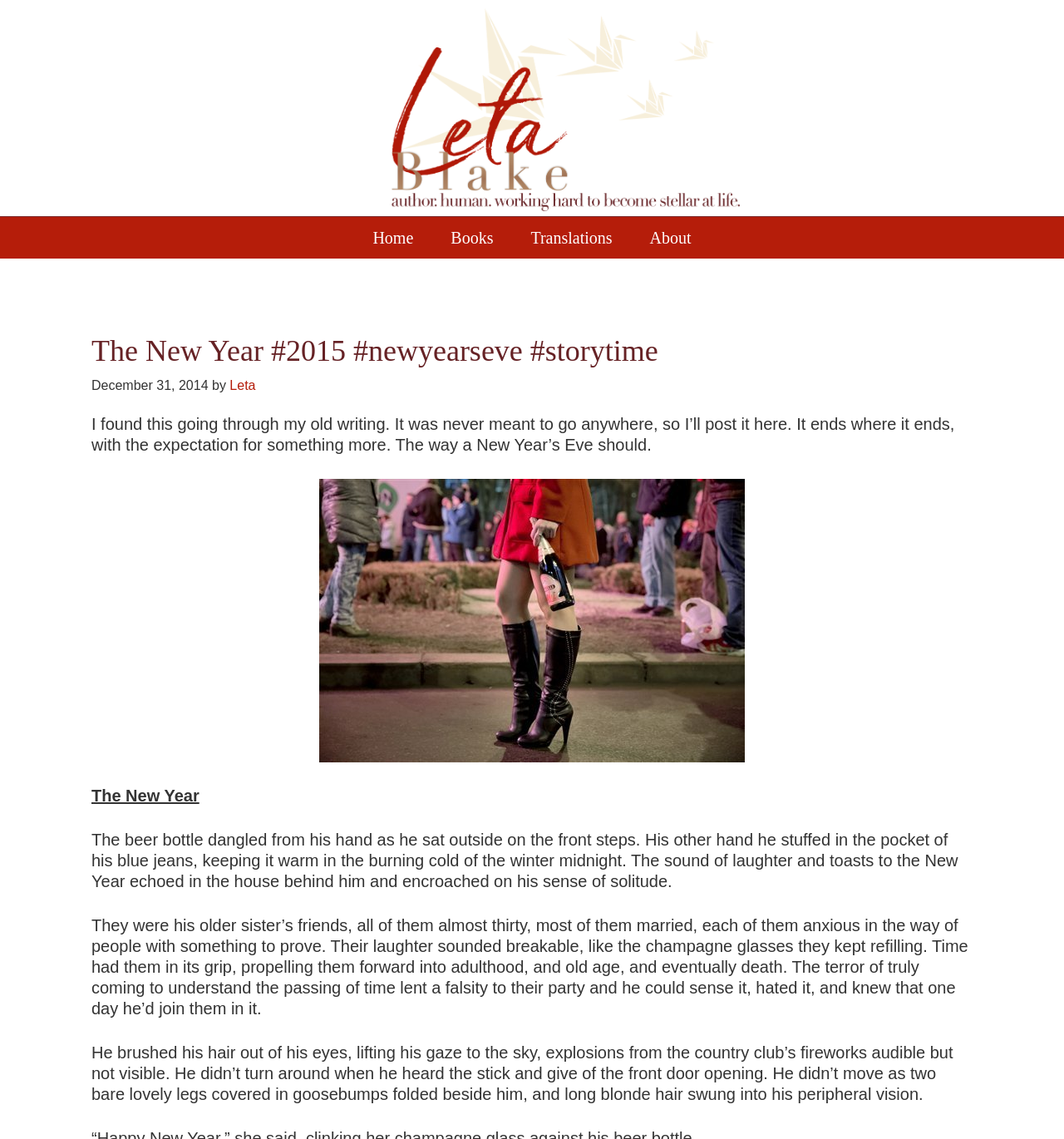Provide the bounding box coordinates of the HTML element described as: "Leta Blake". The bounding box coordinates should be four float numbers between 0 and 1, i.e., [left, top, right, bottom].

[0.367, 0.007, 0.695, 0.19]